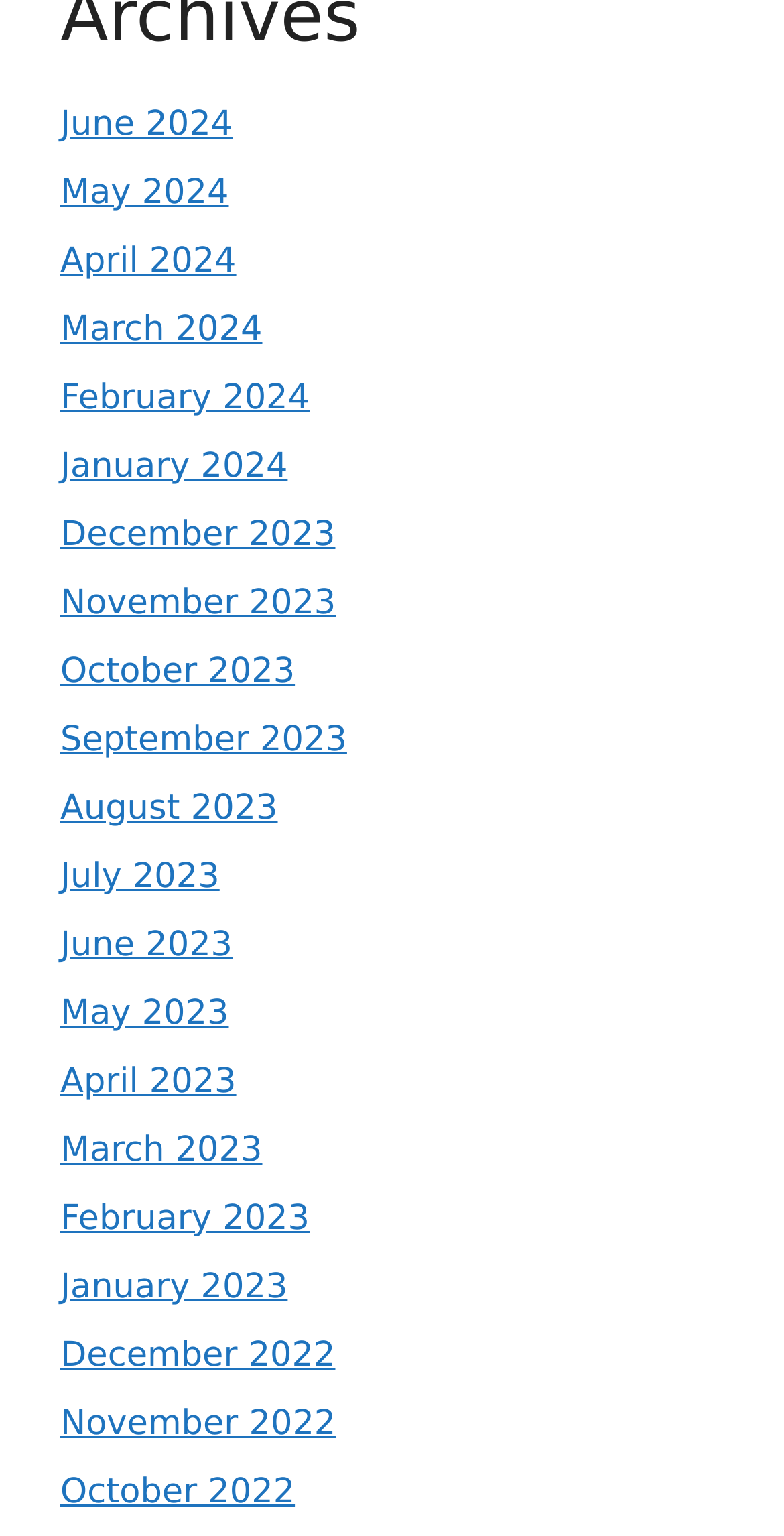What is the earliest month available?
We need a detailed and meticulous answer to the question.

By examining the list of links, I found that the earliest month available is December 2022, which is located at the bottom of the list.